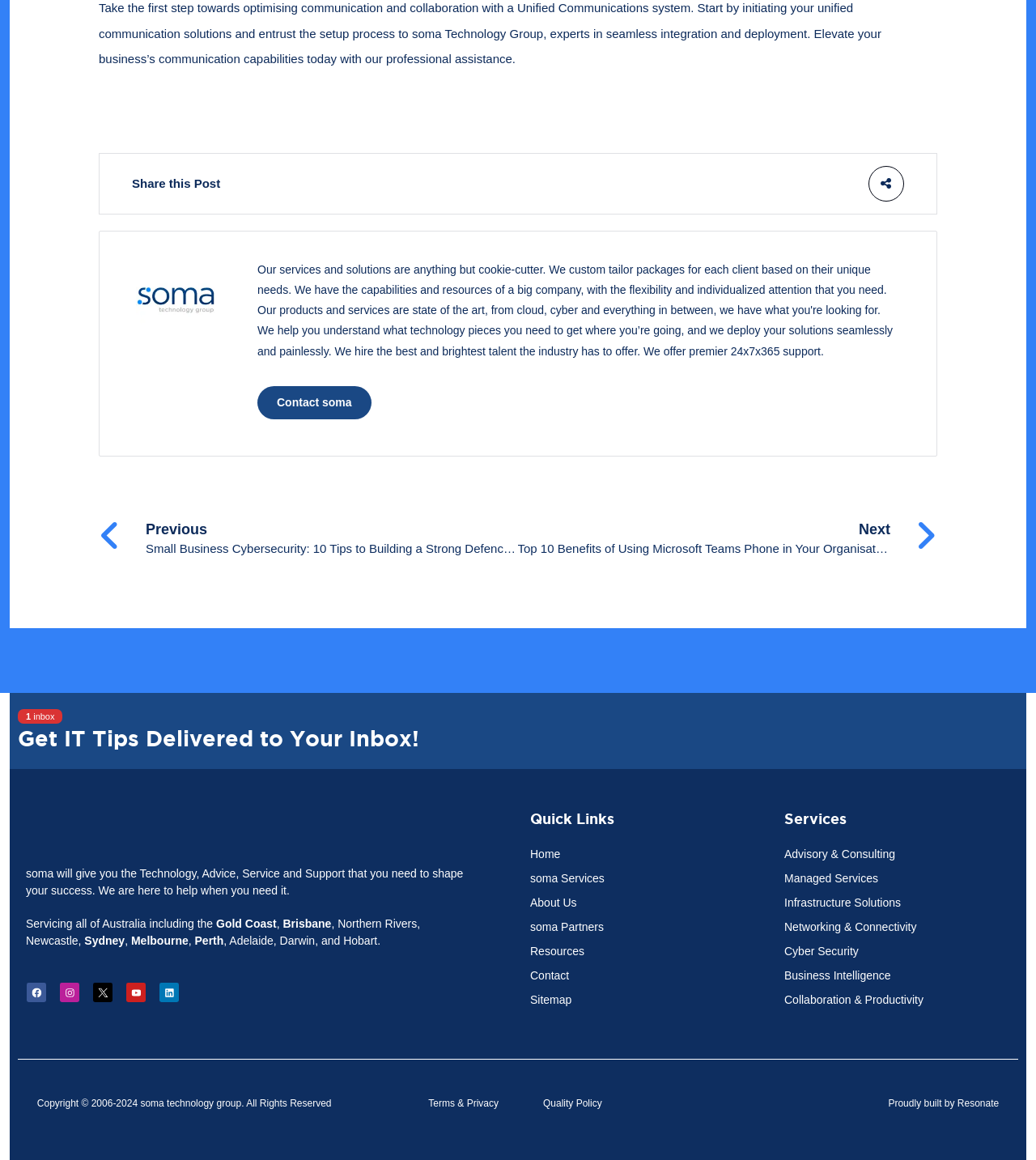Based on the element description: "Proudly built by Resonate", identify the bounding box coordinates for this UI element. The coordinates must be four float numbers between 0 and 1, listed as [left, top, right, bottom].

[0.609, 0.934, 0.964, 0.968]